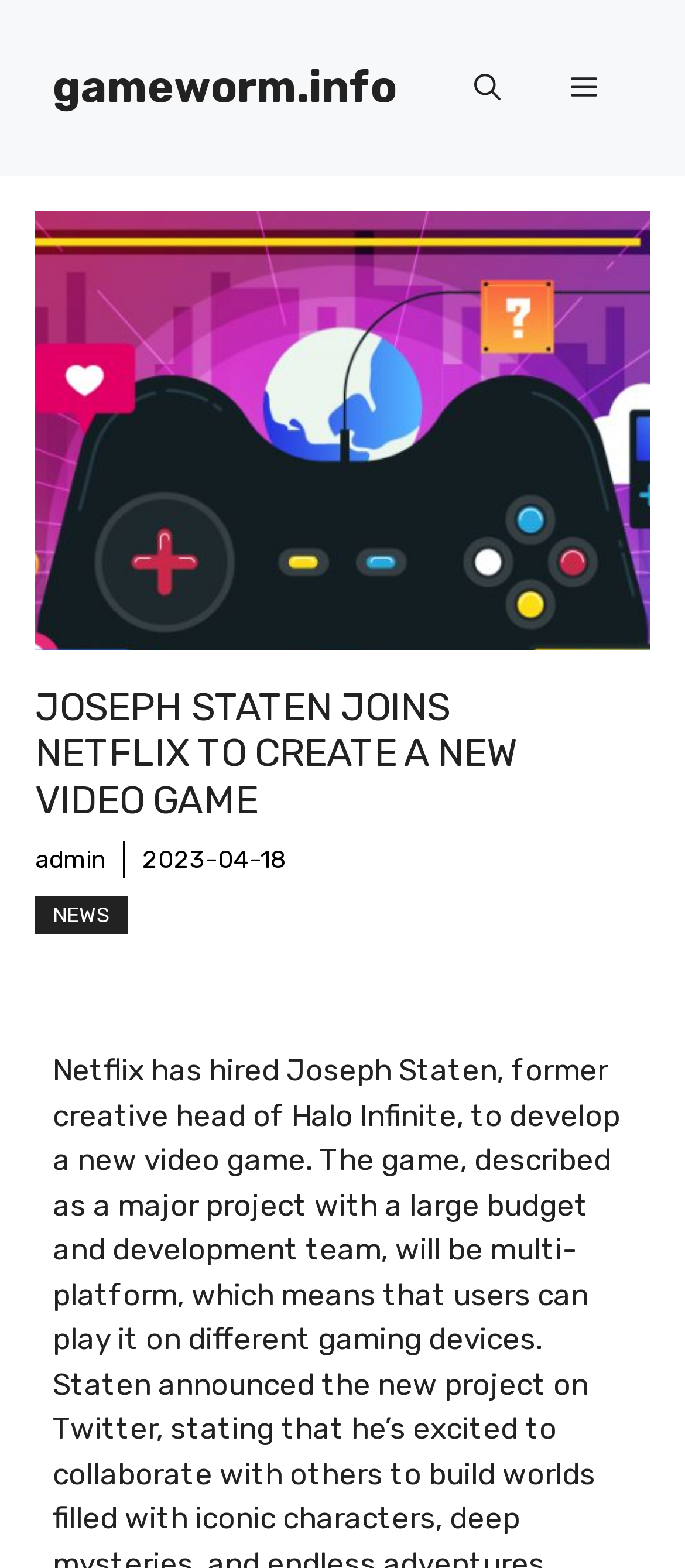What is the date of the article?
Please provide a comprehensive answer based on the visual information in the image.

I found the date of the article by looking at the time element, which is located below the heading and above the figure. The time element contains a static text '2023-04-18', which indicates the date of the article.